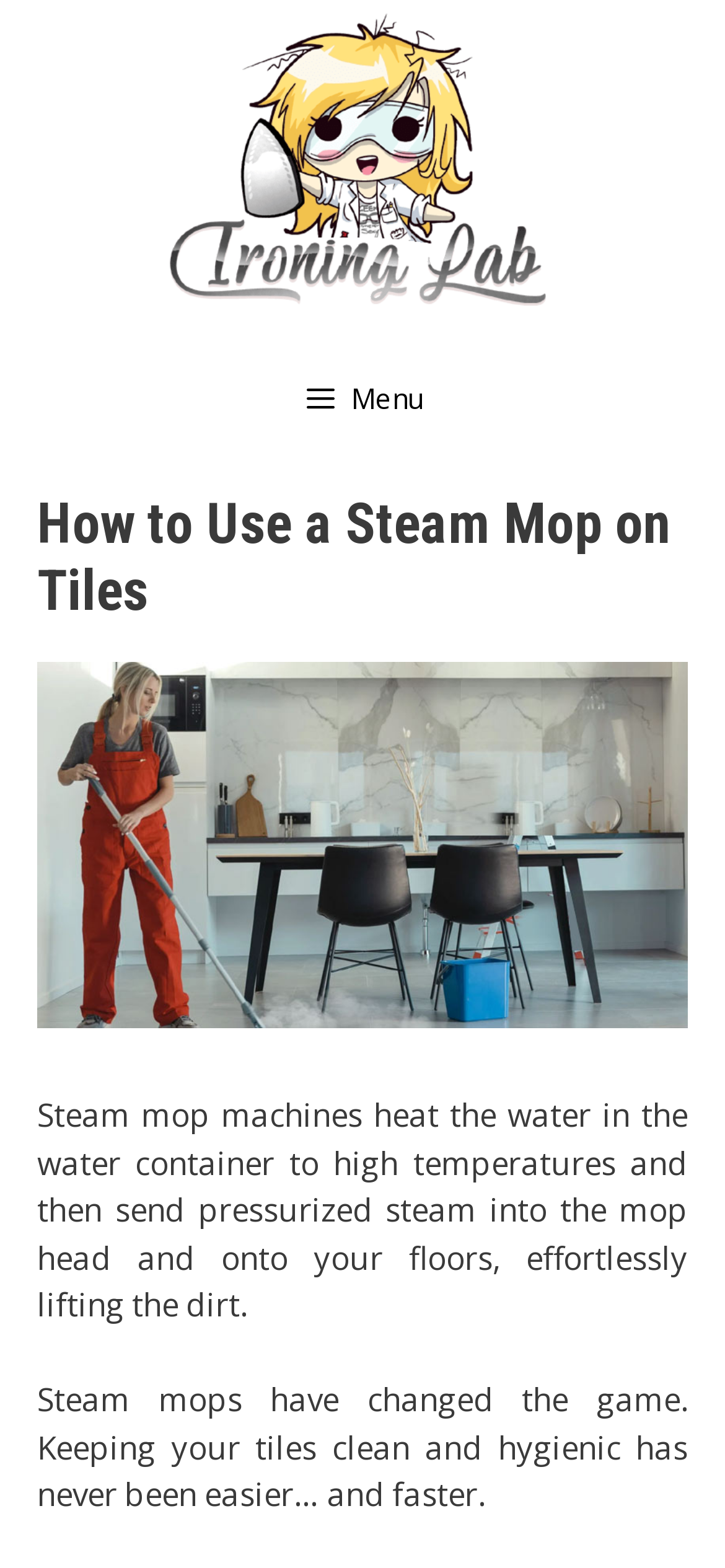What is the benefit of using a steam mop?
Provide a detailed and well-explained answer to the question.

The benefit of using a steam mop can be found in the static text at the top of the content section, which describes how steam mop machines work and mentions that they 'effortlessly lifting the dirt'.